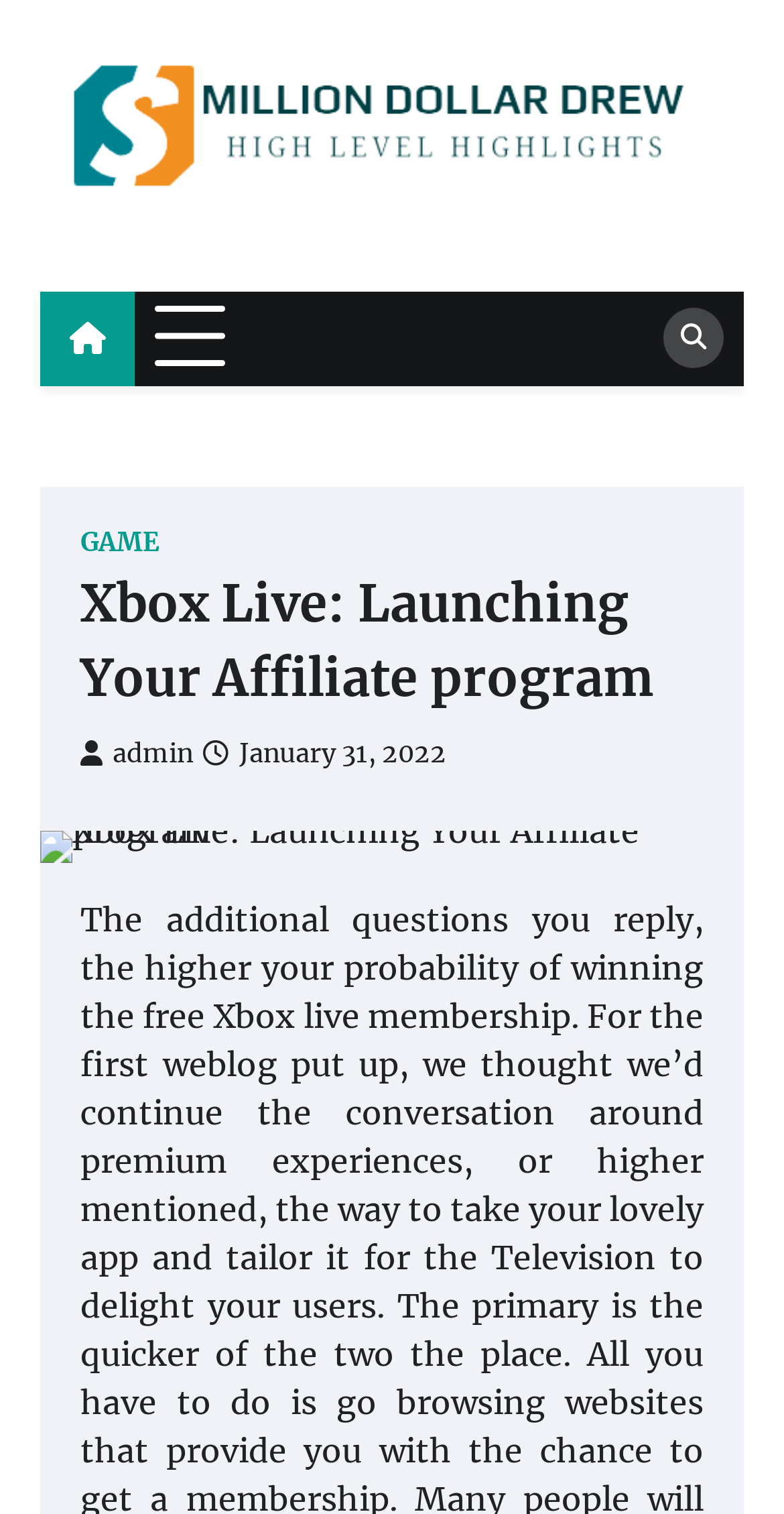Please identify the primary heading of the webpage and give its text content.

Xbox Live: Launching Your Affiliate program